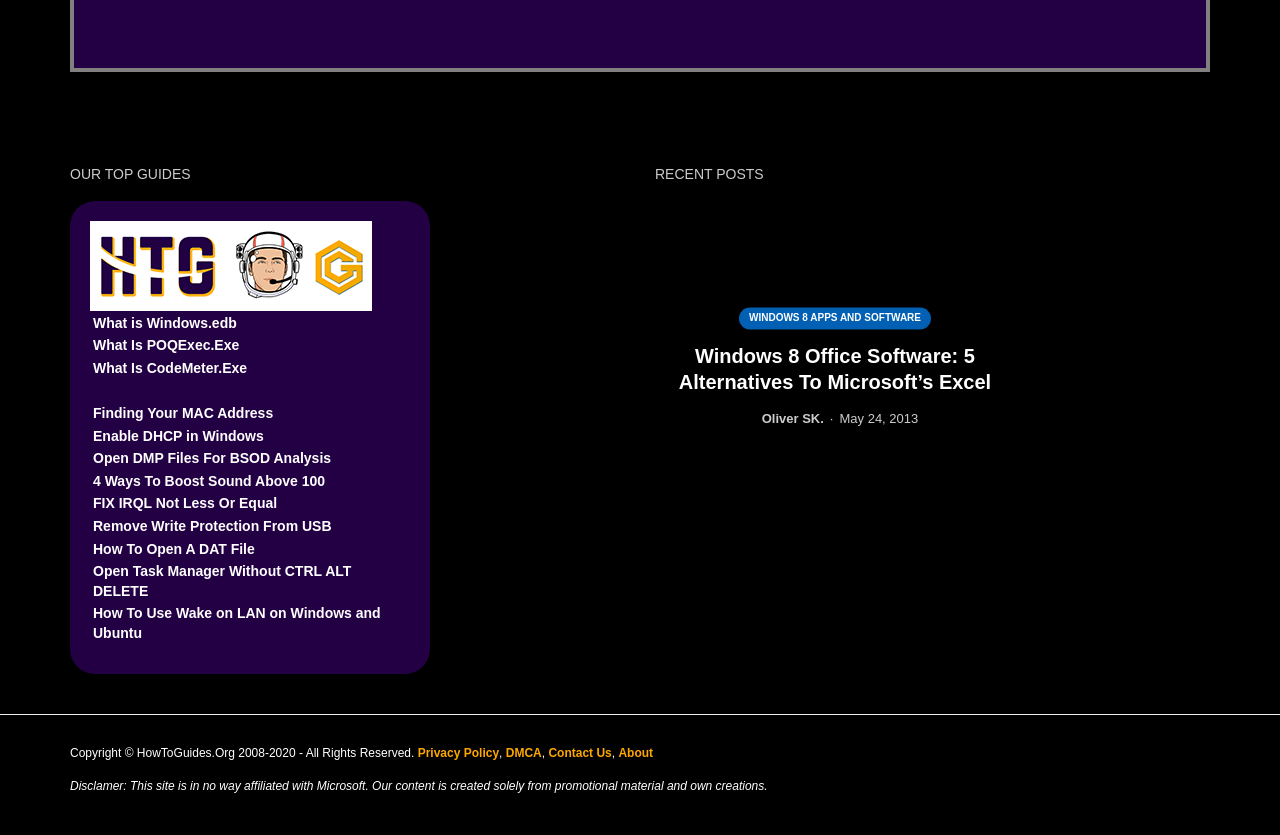Predict the bounding box of the UI element based on the description: "Oliver SK.". The coordinates should be four float numbers between 0 and 1, formatted as [left, top, right, bottom].

[0.595, 0.492, 0.644, 0.51]